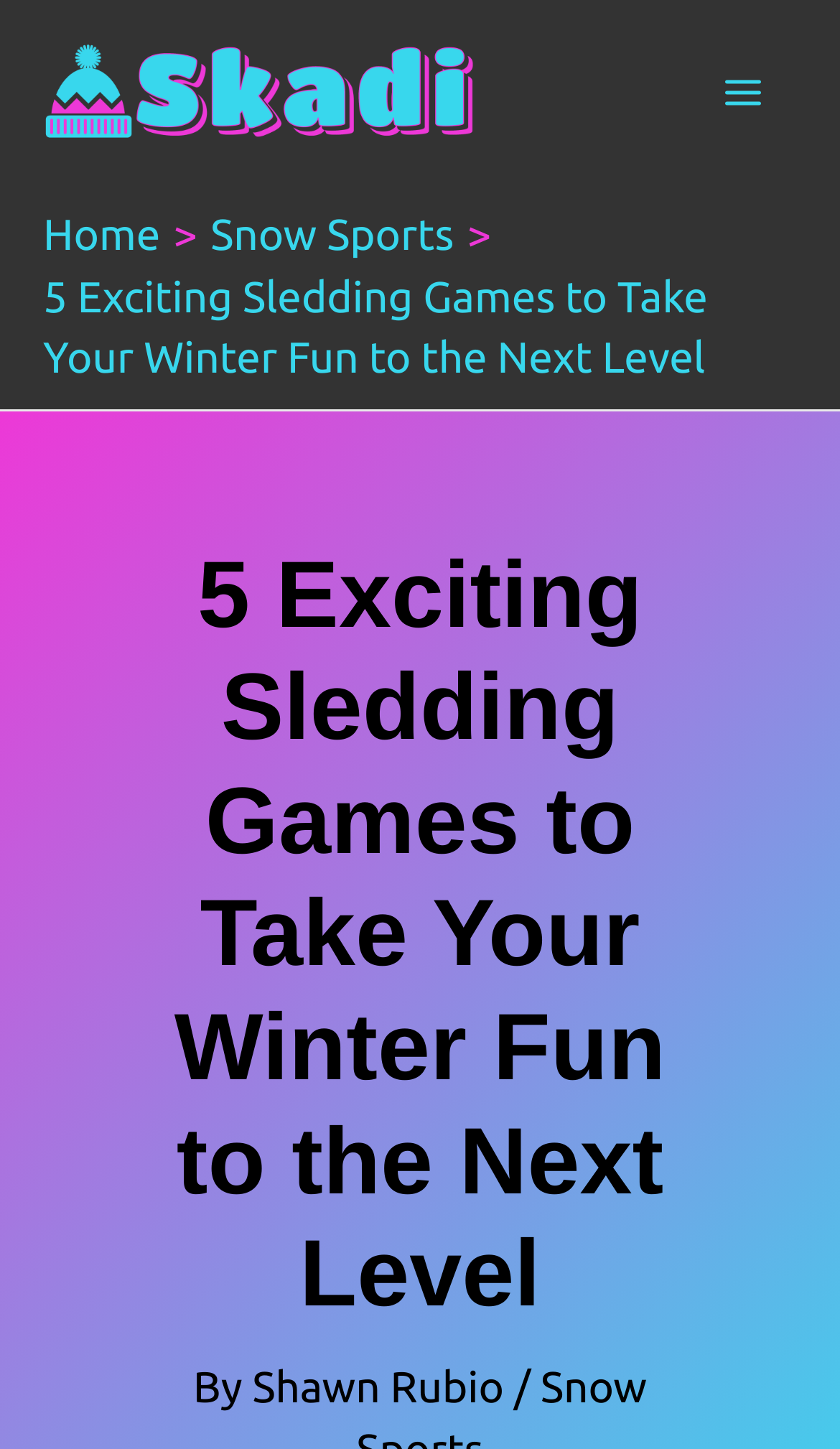What is the type of the main menu button?
Look at the image and answer the question using a single word or phrase.

Button